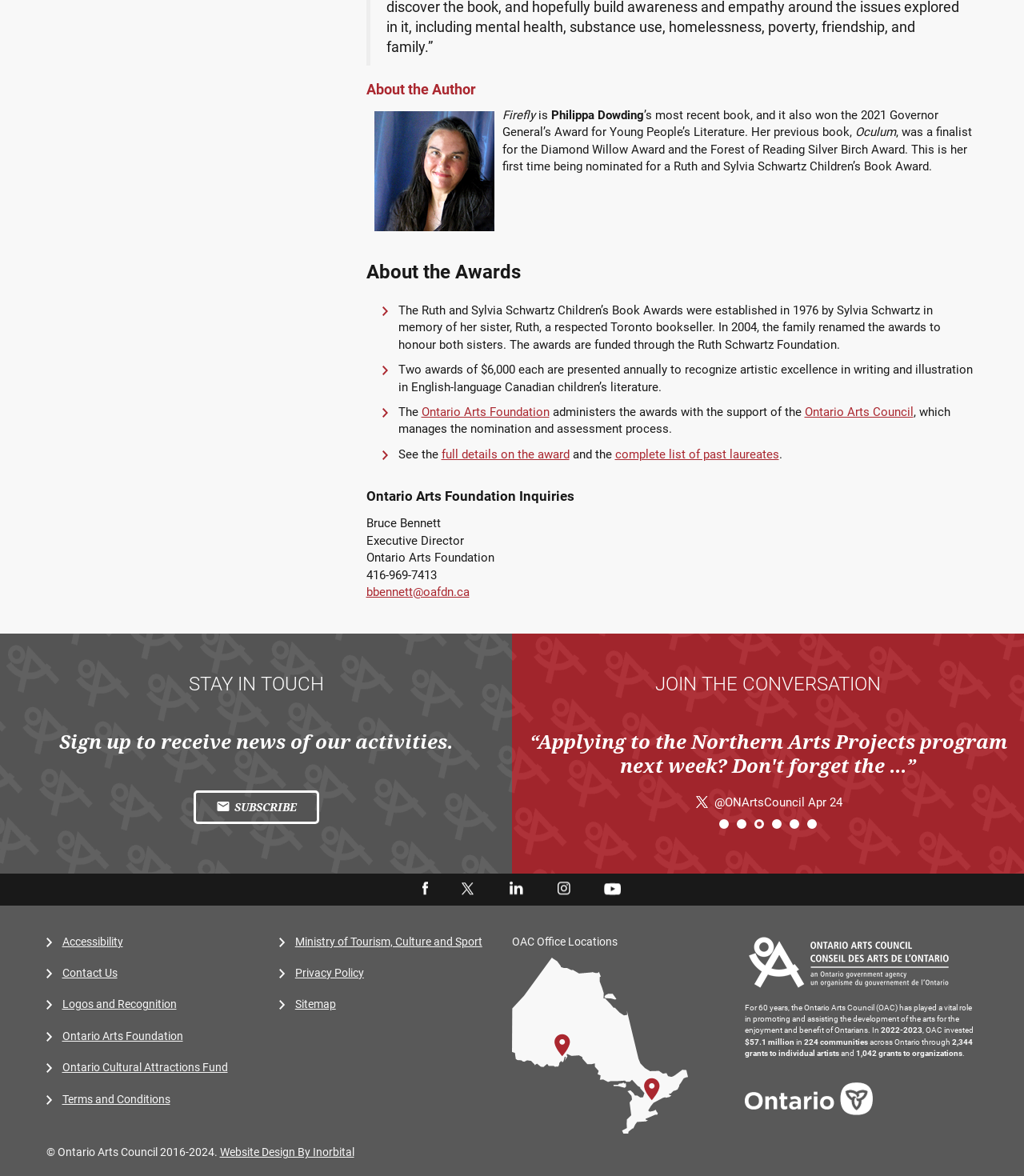Determine the bounding box coordinates for the clickable element required to fulfill the instruction: "Check the 'OAC Office Locations' map". Provide the coordinates as four float numbers between 0 and 1, i.e., [left, top, right, bottom].

[0.5, 0.814, 0.672, 0.964]